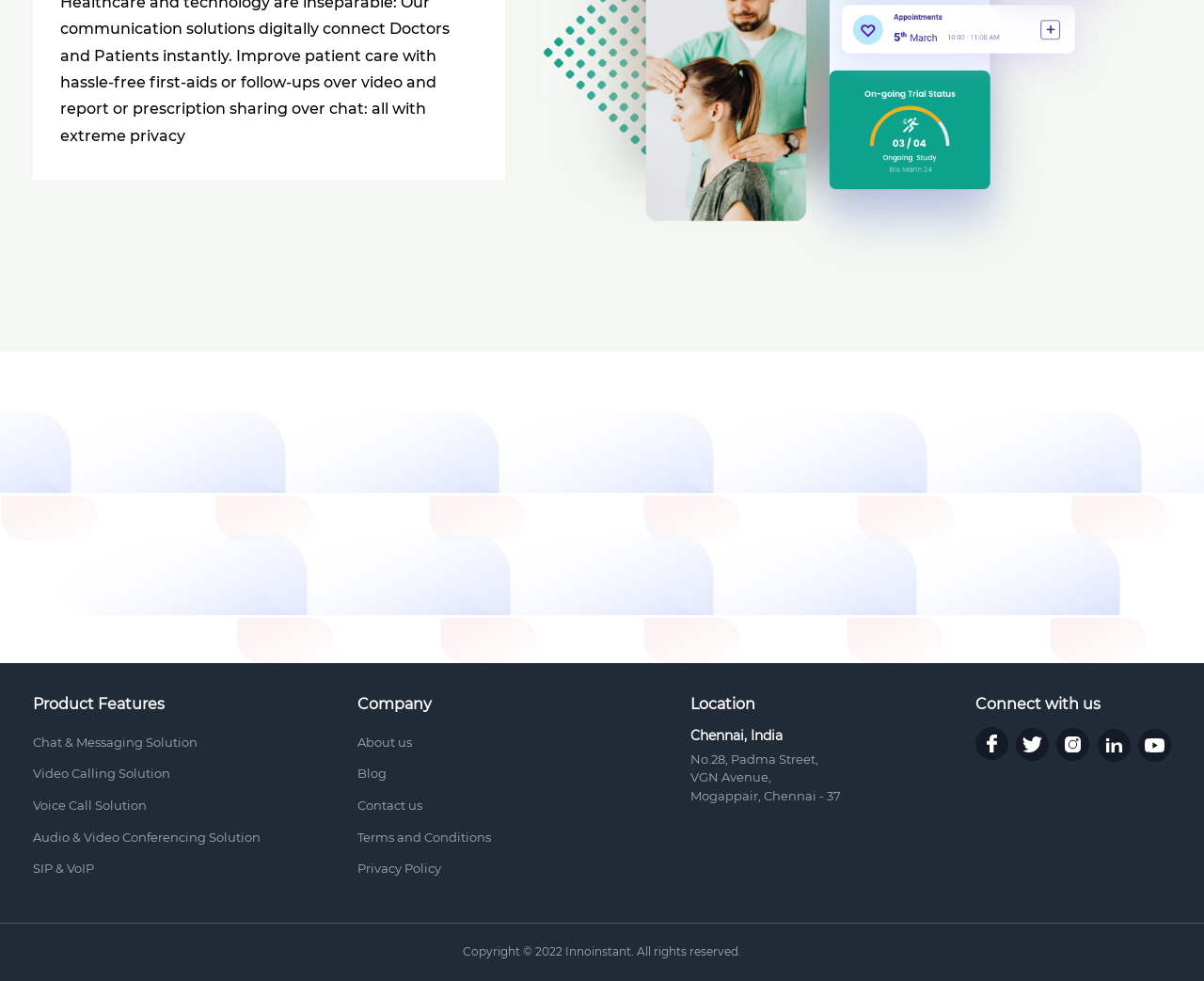Give a one-word or one-phrase response to the question:
What is the company's name?

Innoinstant